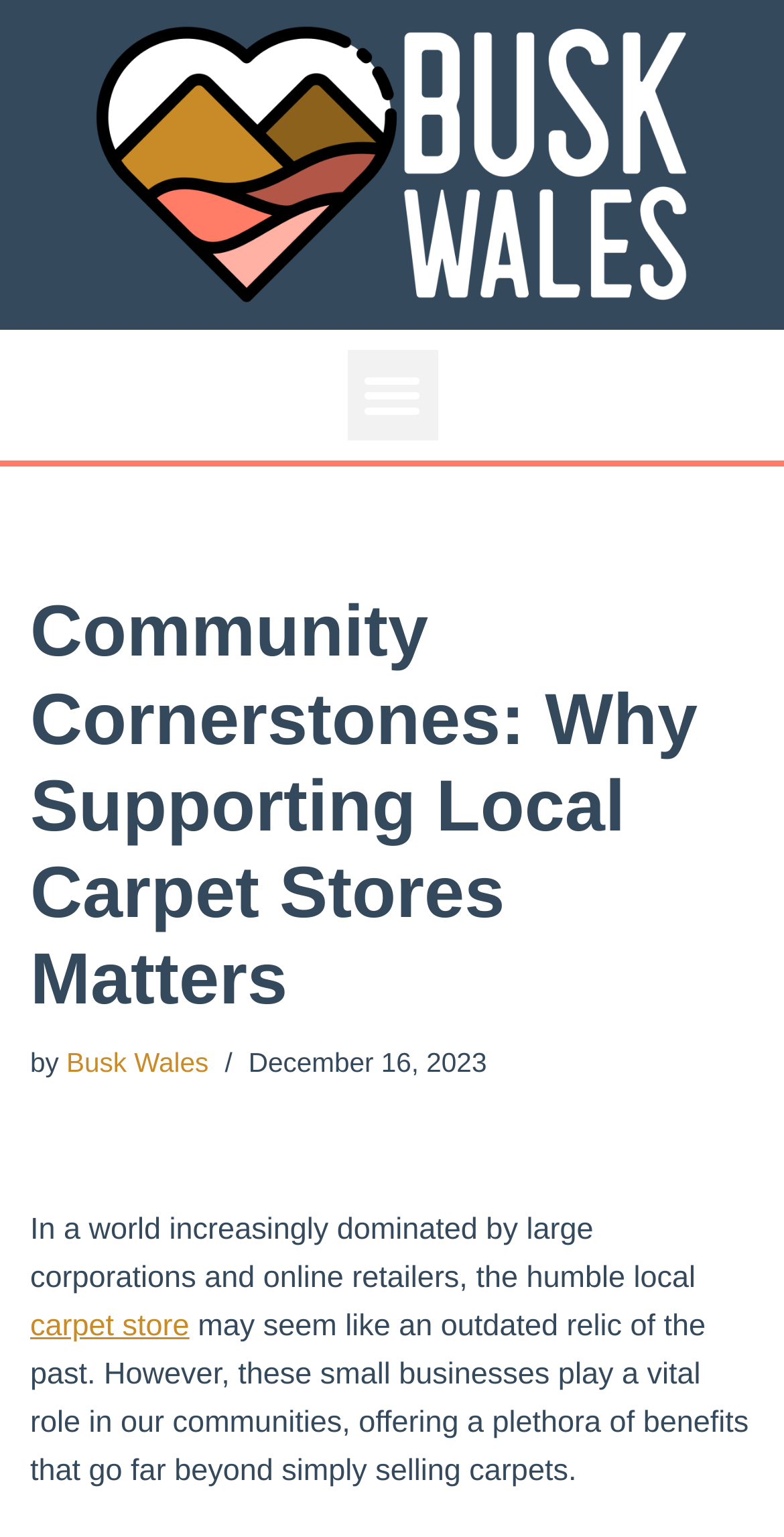Identify the bounding box for the element characterized by the following description: "Menu".

[0.442, 0.228, 0.558, 0.287]